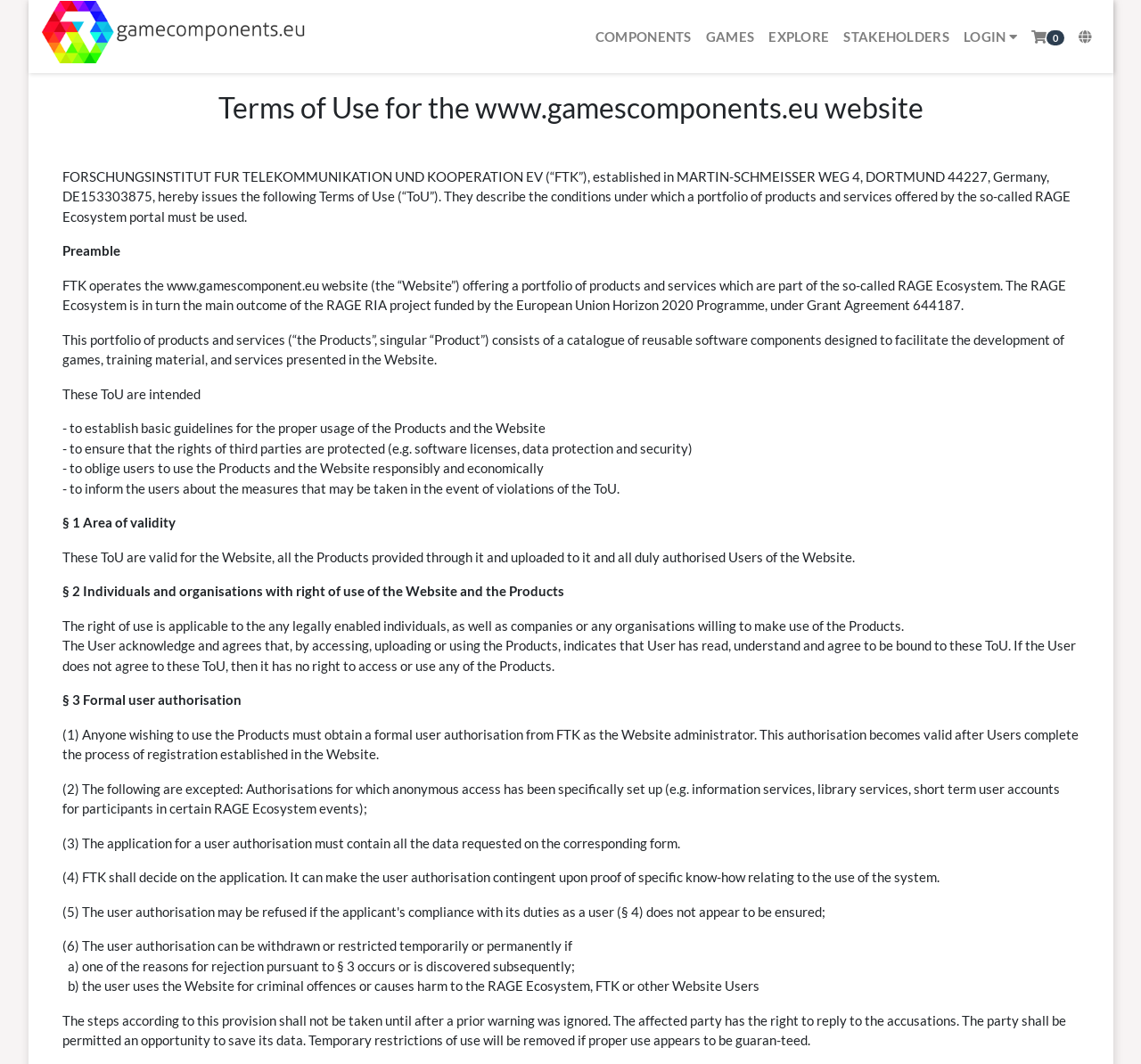Create a detailed summary of all the visual and textual information on the webpage.

This webpage is about the Terms of Use for the www.gamescomponents.eu website. At the top, there is a logo image and a link to the website's title, "Realising an Applied Gaming Eco-system - Terms of Use". Below the logo, there are five navigation links: "COMPONENTS", "GAMES", "EXPLORE", "STAKEHOLDERS", and "LOGIN" with a dropdown menu. On the right side of the navigation links, there are two more links: a bell icon and a button with three horizontal lines.

The main content of the webpage is divided into sections, each with a heading. The first section is "Terms of Use for the www.gamescomponents.eu website", which provides an introduction to the terms of use. The following sections are "Preamble", which describes the purpose of the RAGE Ecosystem portal, and "This portfolio of products and services", which explains the products and services offered on the website.

The rest of the webpage is dedicated to the terms of use, with sections such as "§ 1 Area of validity", "§ 2 Individuals and organisations with right of use of the Website and the Products", "§ 3 Formal user authorisation", and so on. Each section provides detailed information about the terms of use, including the area of validity, user authorisation, and restrictions on use.

Throughout the webpage, there are 24 static text elements, each containing a paragraph of text that explains the terms of use. The text is dense and formal, indicating that the webpage is intended for users who need to understand the legal terms and conditions of using the website and its products.